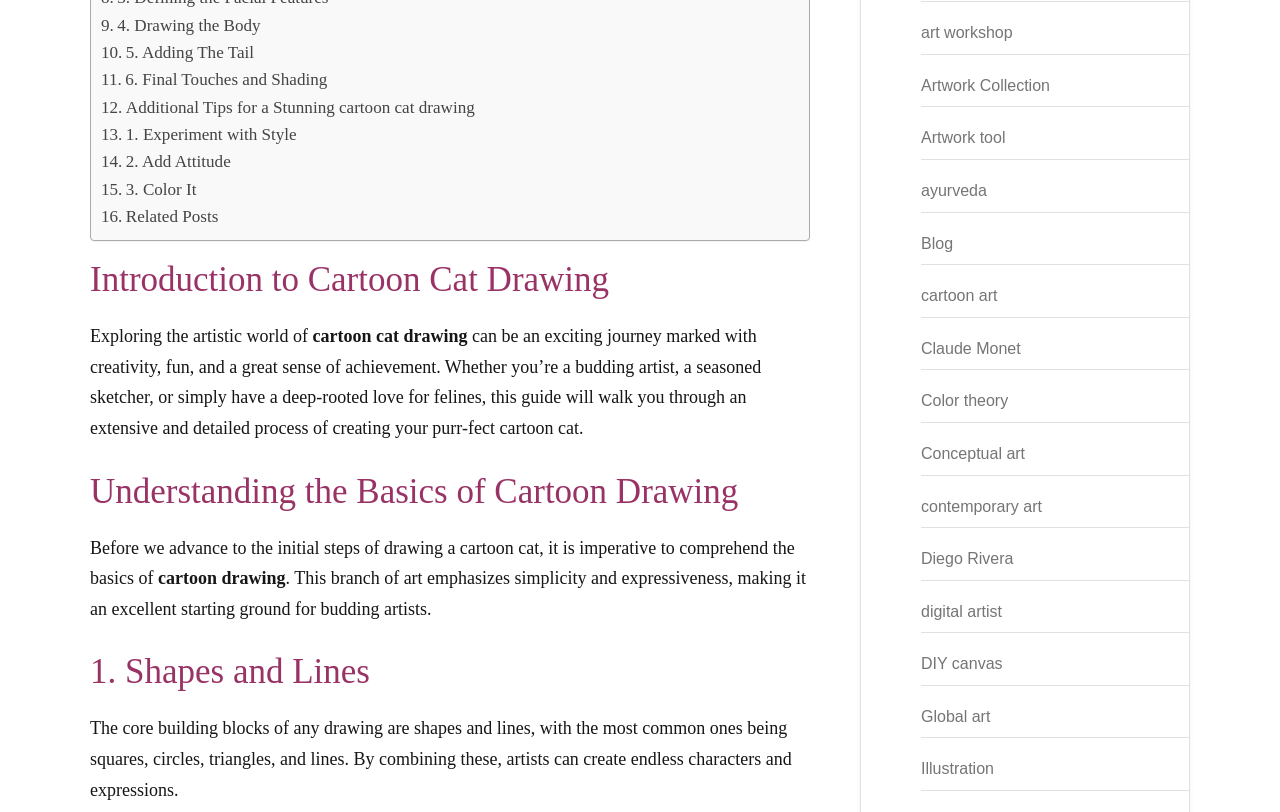Locate the UI element that matches the description 6. Final Touches and Shading in the webpage screenshot. Return the bounding box coordinates in the format (top-left x, top-left y, bottom-right x, bottom-right y), with values ranging from 0 to 1.

[0.079, 0.082, 0.256, 0.115]